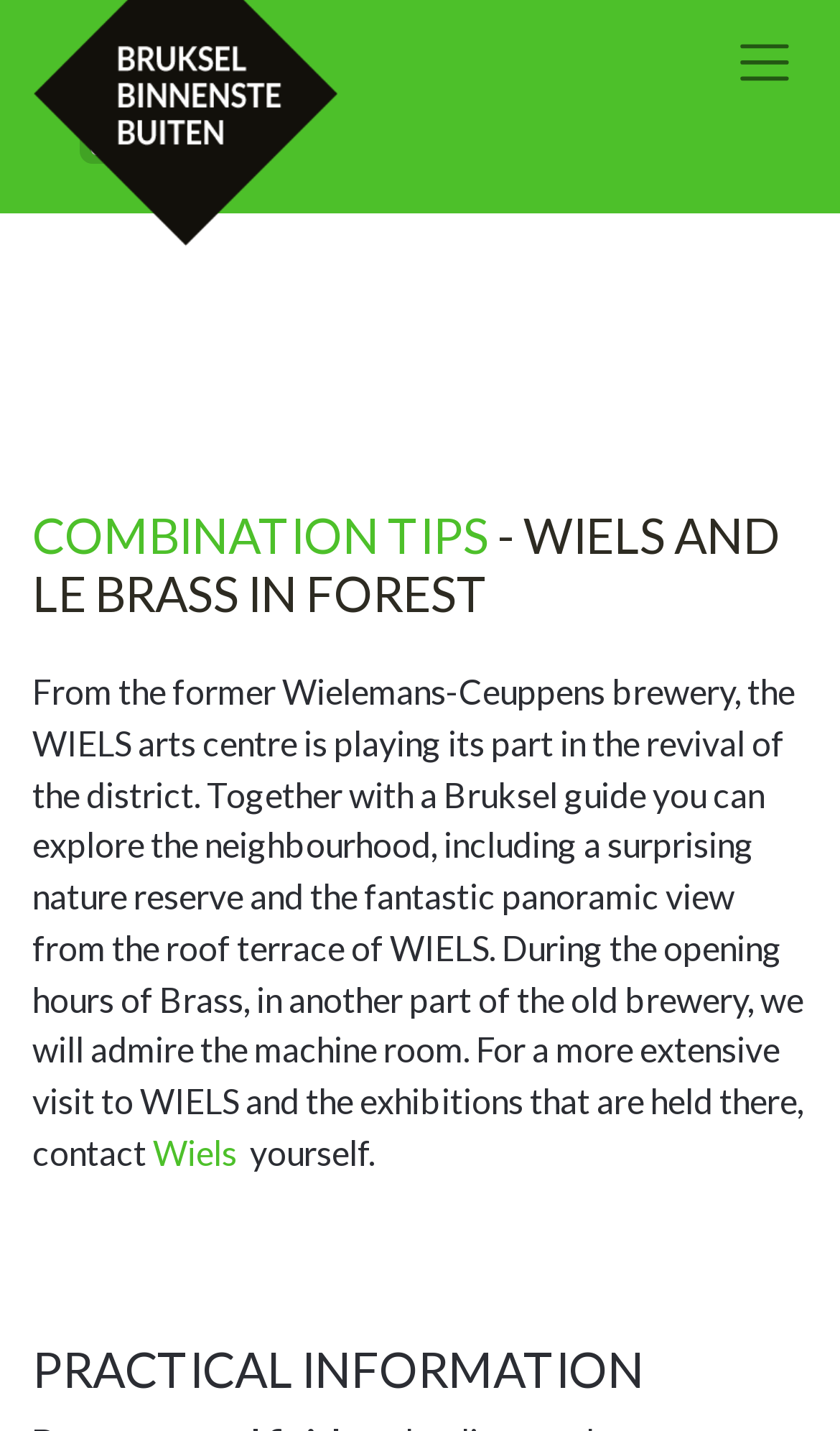How many links are there in the webpage?
Using the image, provide a concise answer in one word or a short phrase.

4